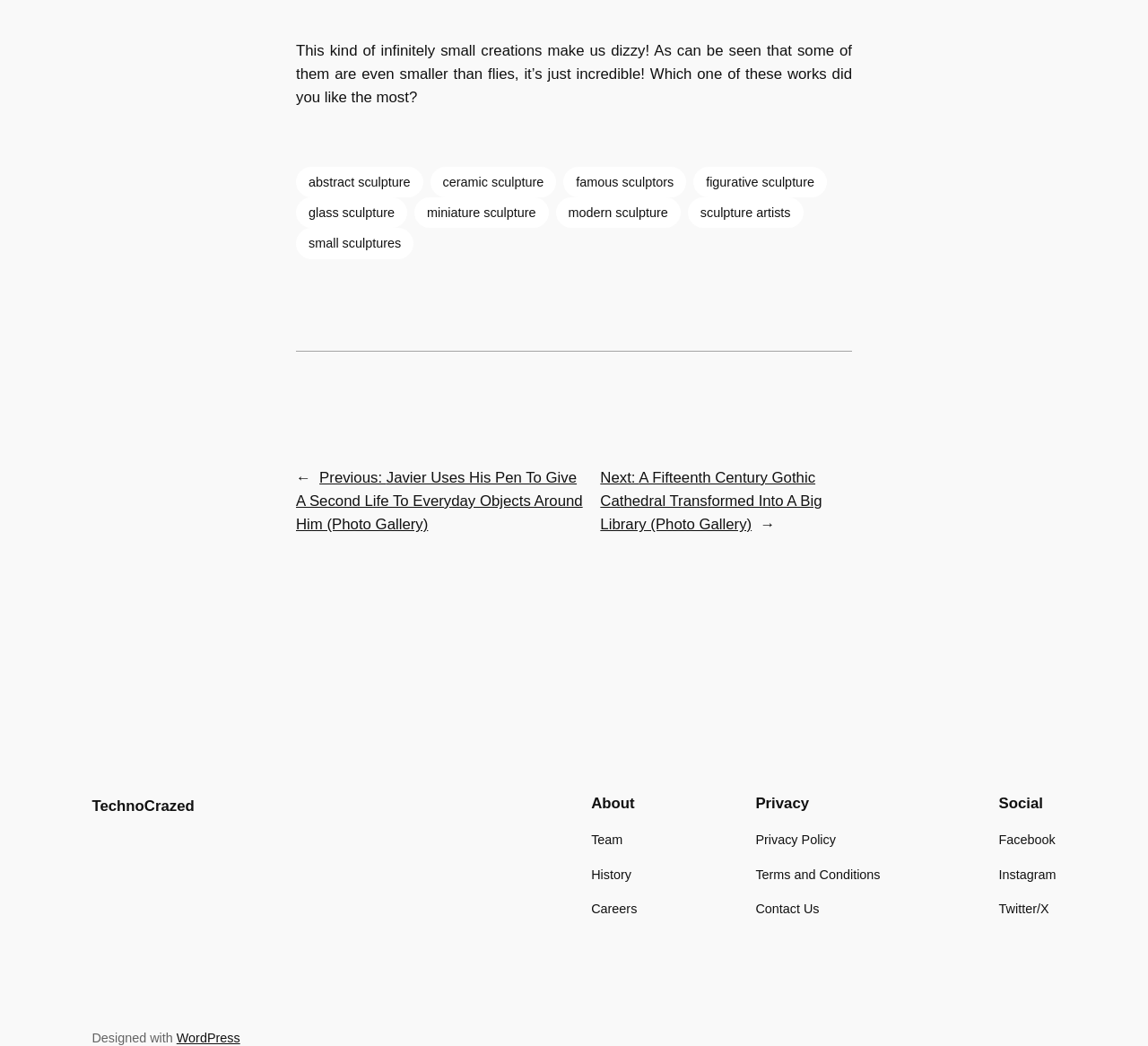Please identify the bounding box coordinates of the region to click in order to complete the given instruction: "Click on the link to view abstract sculpture". The coordinates should be four float numbers between 0 and 1, i.e., [left, top, right, bottom].

[0.258, 0.159, 0.368, 0.189]